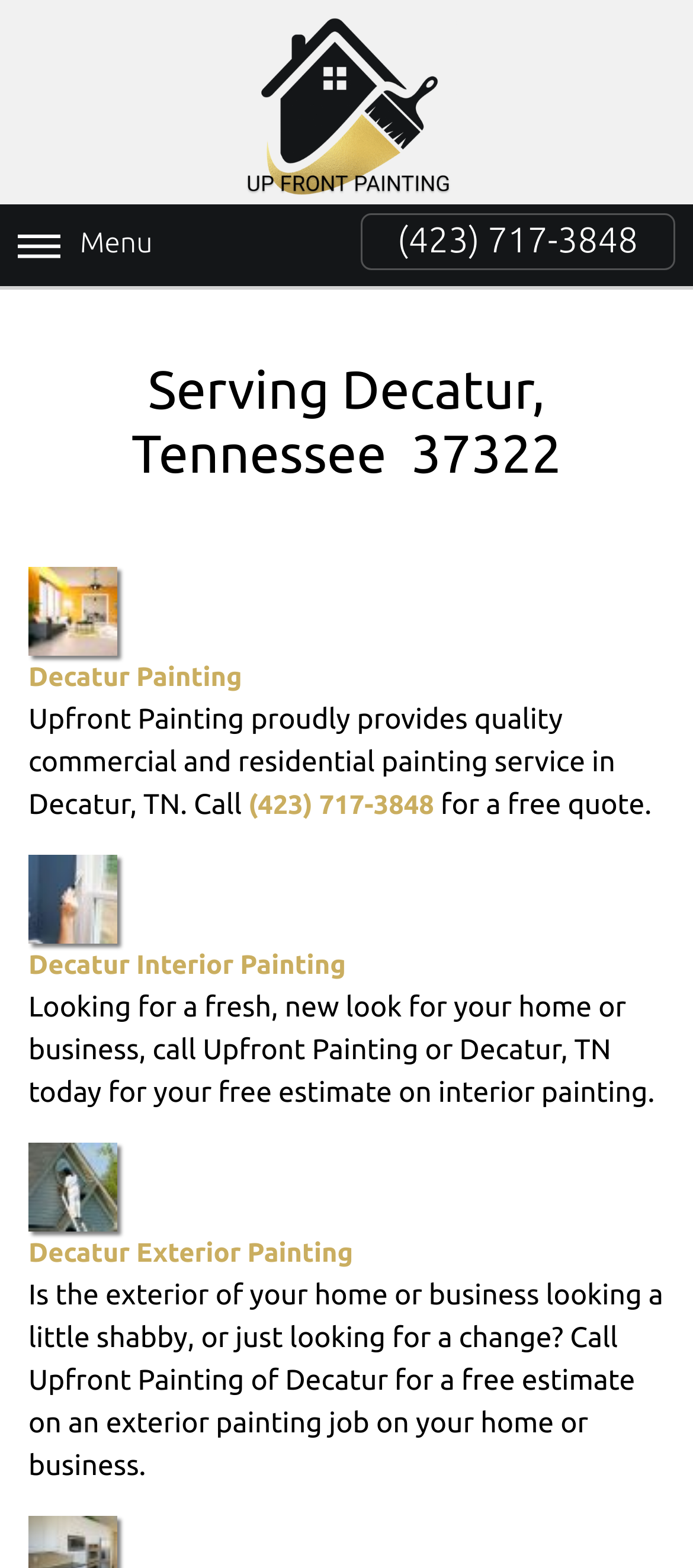Using the information in the image, give a comprehensive answer to the question: 
What can you do on the webpage?

I inferred this by reading the text on the webpage, which says 'Call (423) 717-3848 for a free quote' and also has links to specific services, implying that you can get a quote for those services.